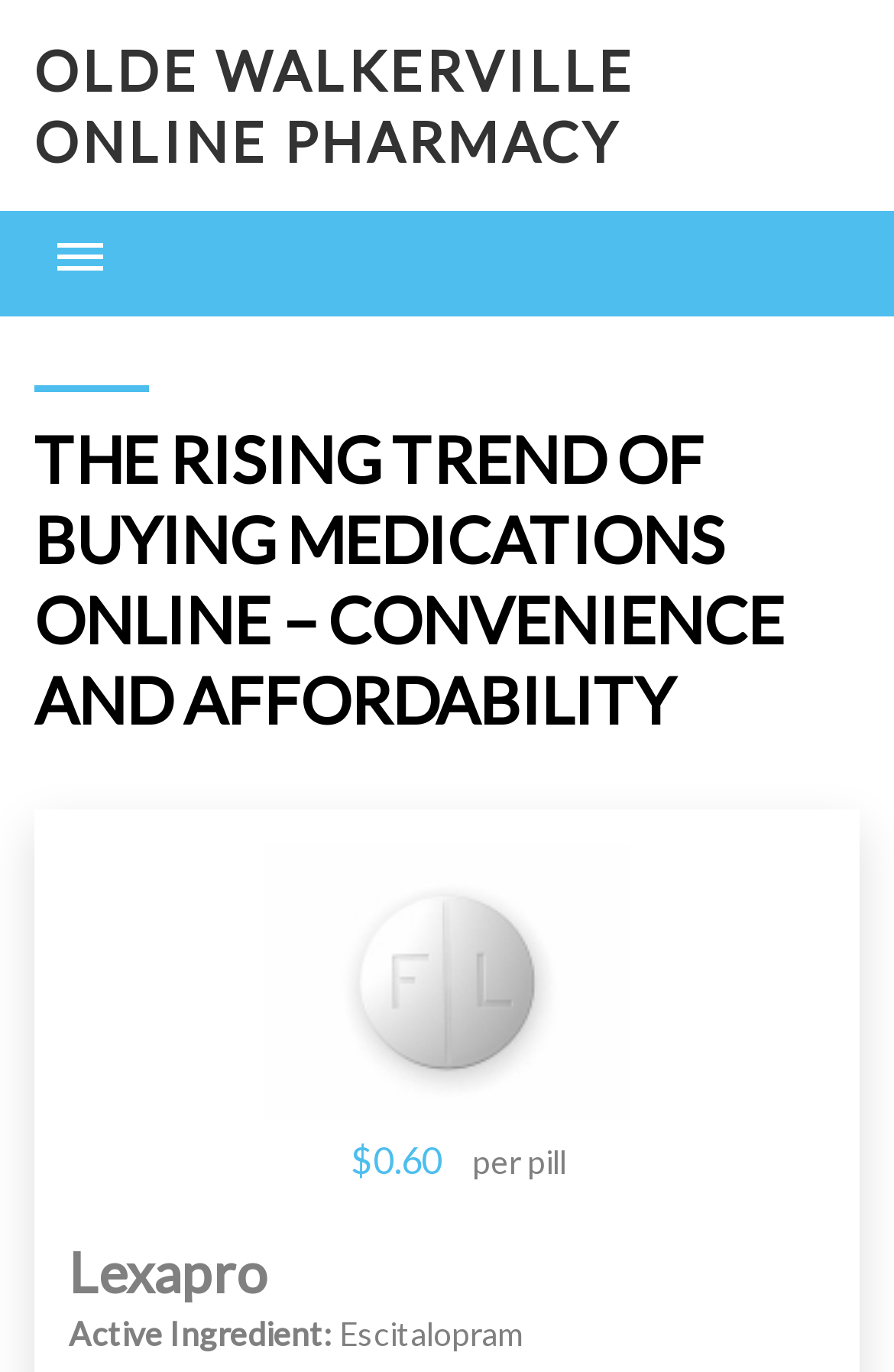Elaborate on the webpage's design and content in a detailed caption.

The webpage is about the rising trend of buying medications online, focusing on convenience and affordability. At the top left, there is a link to "OLDE WALKERVILLE ONLINE PHARMACY" and a "Menu" link next to it. Below these links, there are several hidden links, including "ABOUT US", "BESTSELLERS", "HOW TO ORDER", "REFILLS", "BONUSES", "NEWS", and "CONTACT US", which are likely part of a dropdown menu.

The main content of the page is headed by a title "THE RISING TREND OF BUYING MEDICATIONS ONLINE – CONVENIENCE AND AFFORDABILITY". Below the title, there is an image of a medication called "Lexapro". To the right of the image, there is a price label showing "$0.60 per pill". 

At the bottom of the page, there is a section with a label "Active Ingredient:" followed by the text "Escitalopram". This section is likely providing information about the medication Lexapro.